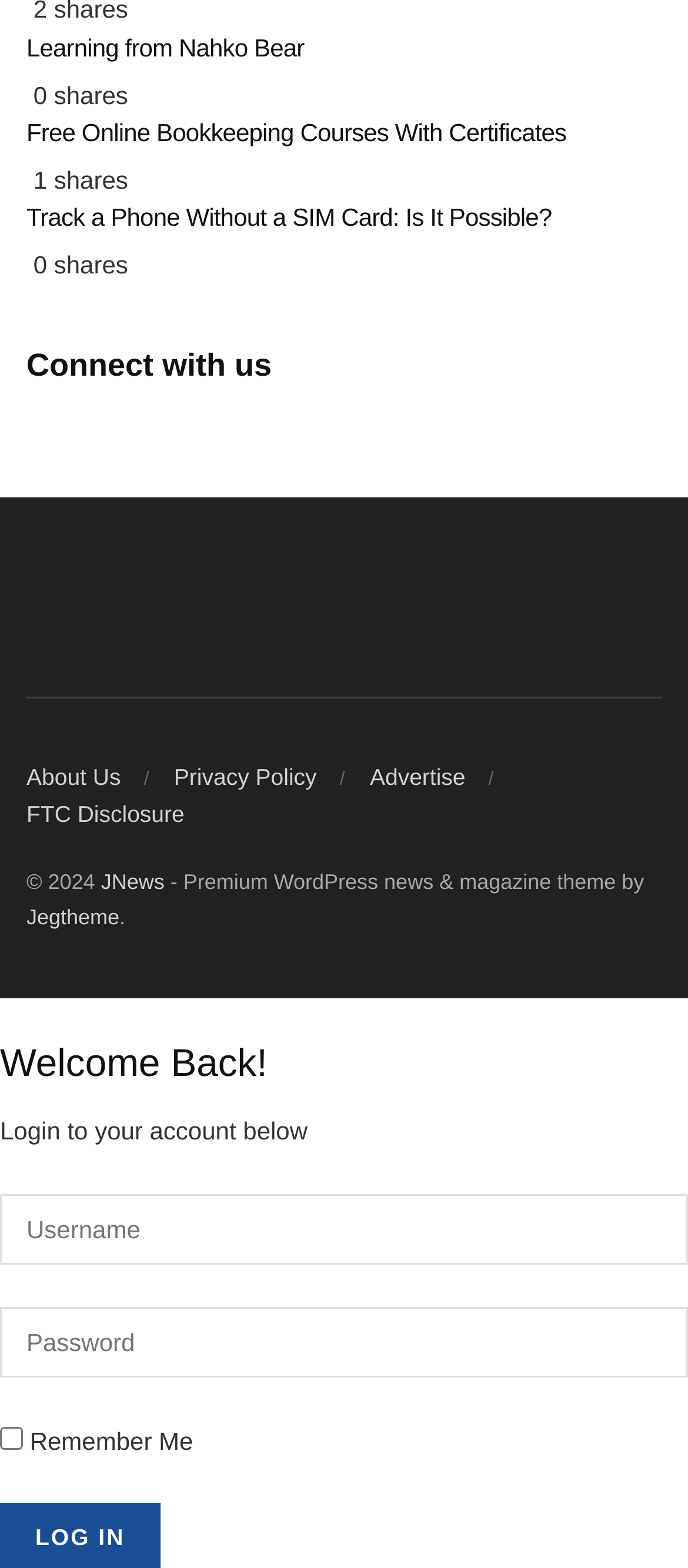Identify the bounding box coordinates of the clickable region necessary to fulfill the following instruction: "Click on the '03 Learning from Nahko Bear' link". The bounding box coordinates should be four float numbers between 0 and 1, i.e., [left, top, right, bottom].

[0.038, 0.021, 0.442, 0.039]